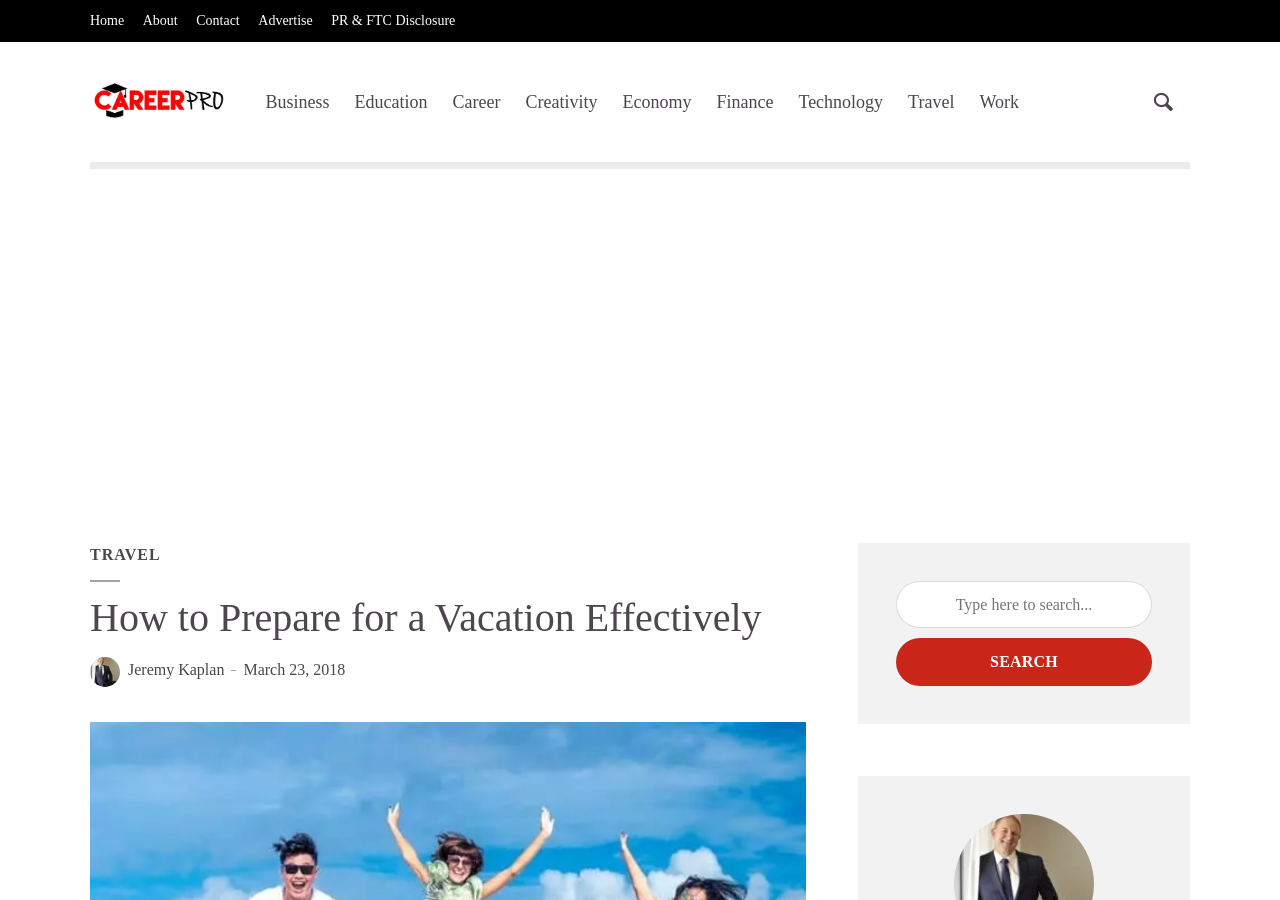What is the function of the button?
Based on the image, answer the question with as much detail as possible.

The function of the button can be determined by looking at its location next to the textbox with the placeholder text 'Type here to search...'. This suggests that the button is used to initiate a search query.